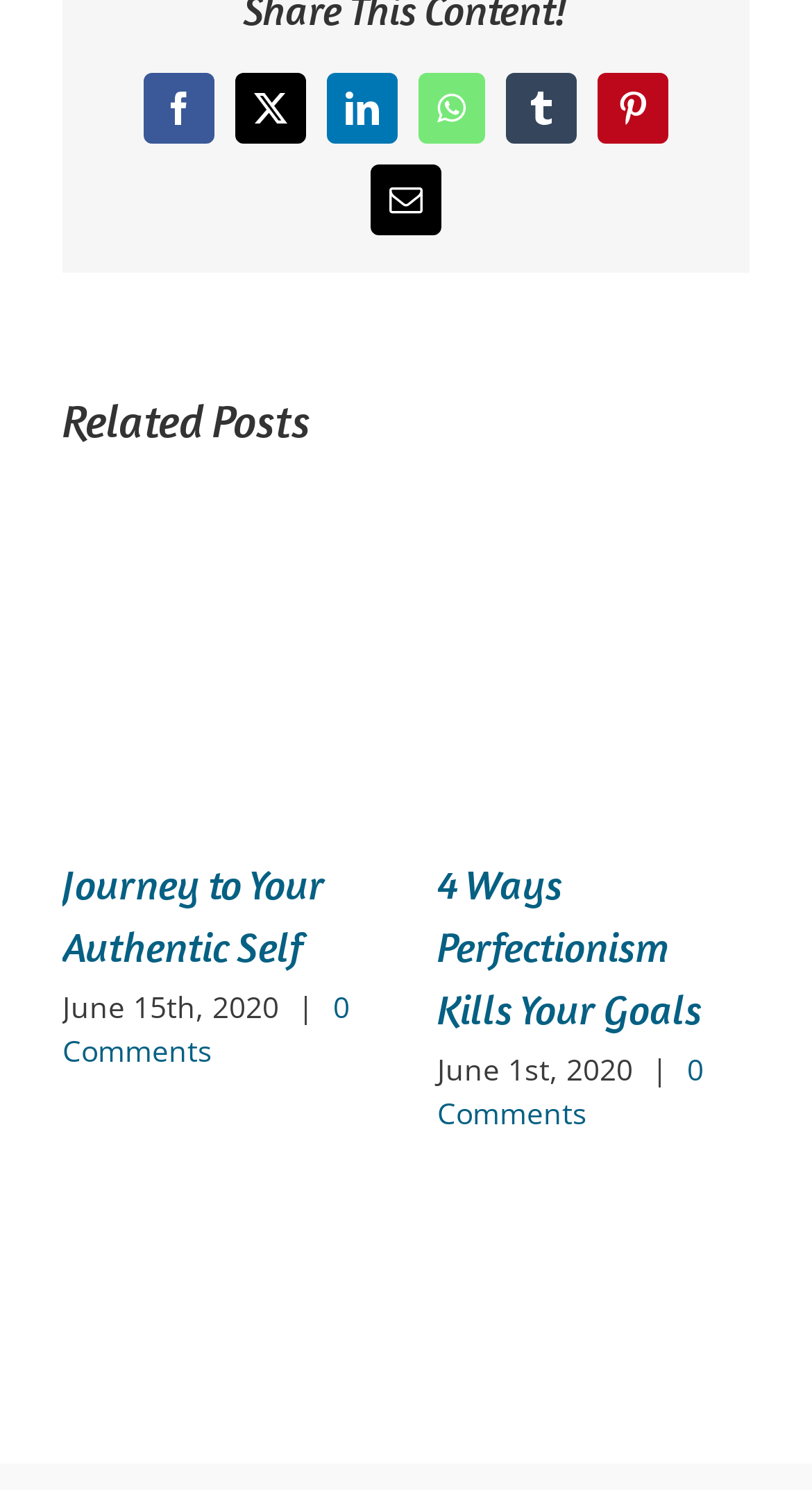Select the bounding box coordinates of the element I need to click to carry out the following instruction: "View comments of 'Journey to Your Authentic Self'".

[0.077, 0.662, 0.431, 0.718]